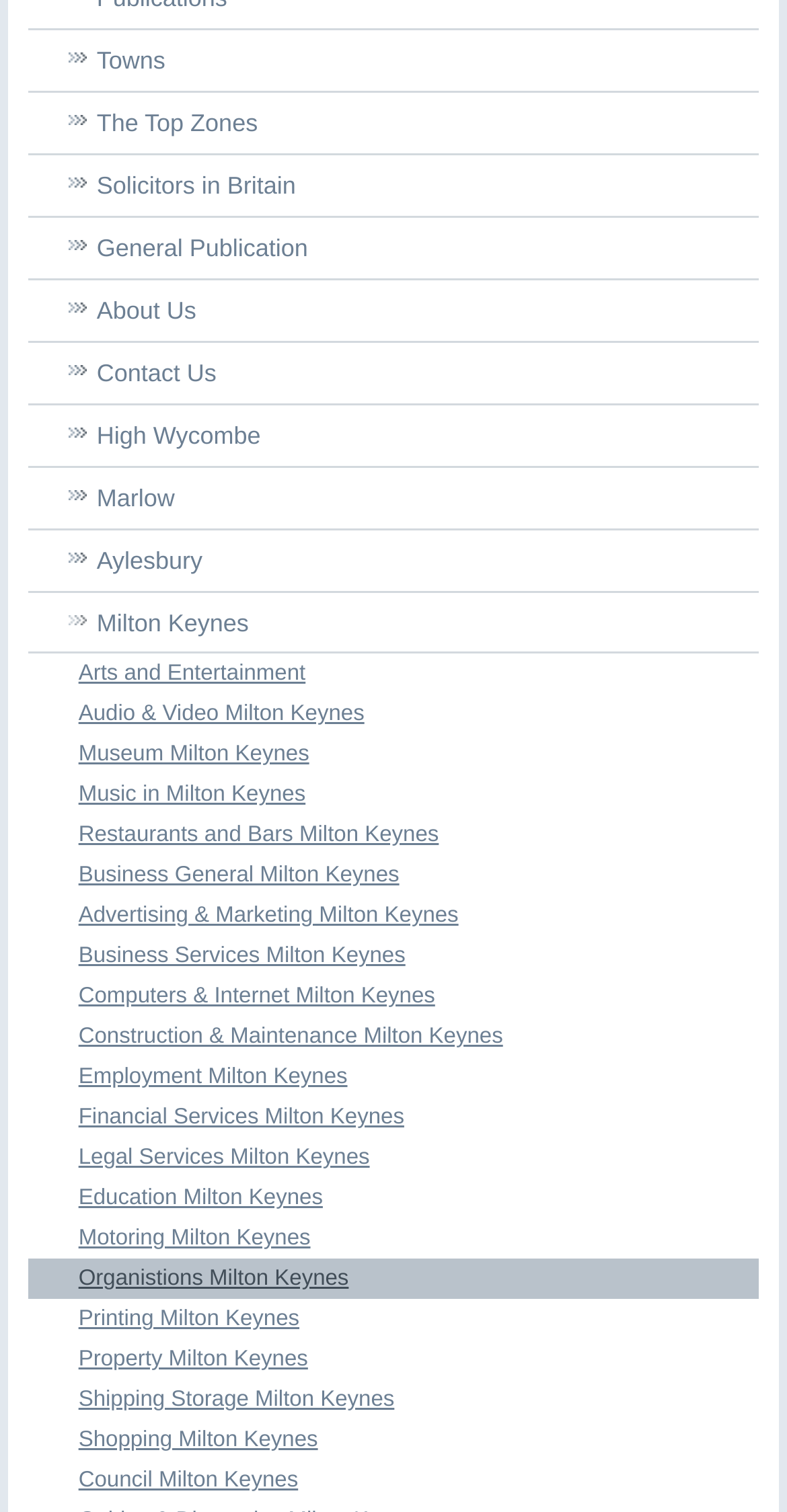Bounding box coordinates are specified in the format (top-left x, top-left y, bottom-right x, bottom-right y). All values are floating point numbers bounded between 0 and 1. Please provide the bounding box coordinate of the region this sentence describes: About Us

[0.036, 0.185, 0.964, 0.225]